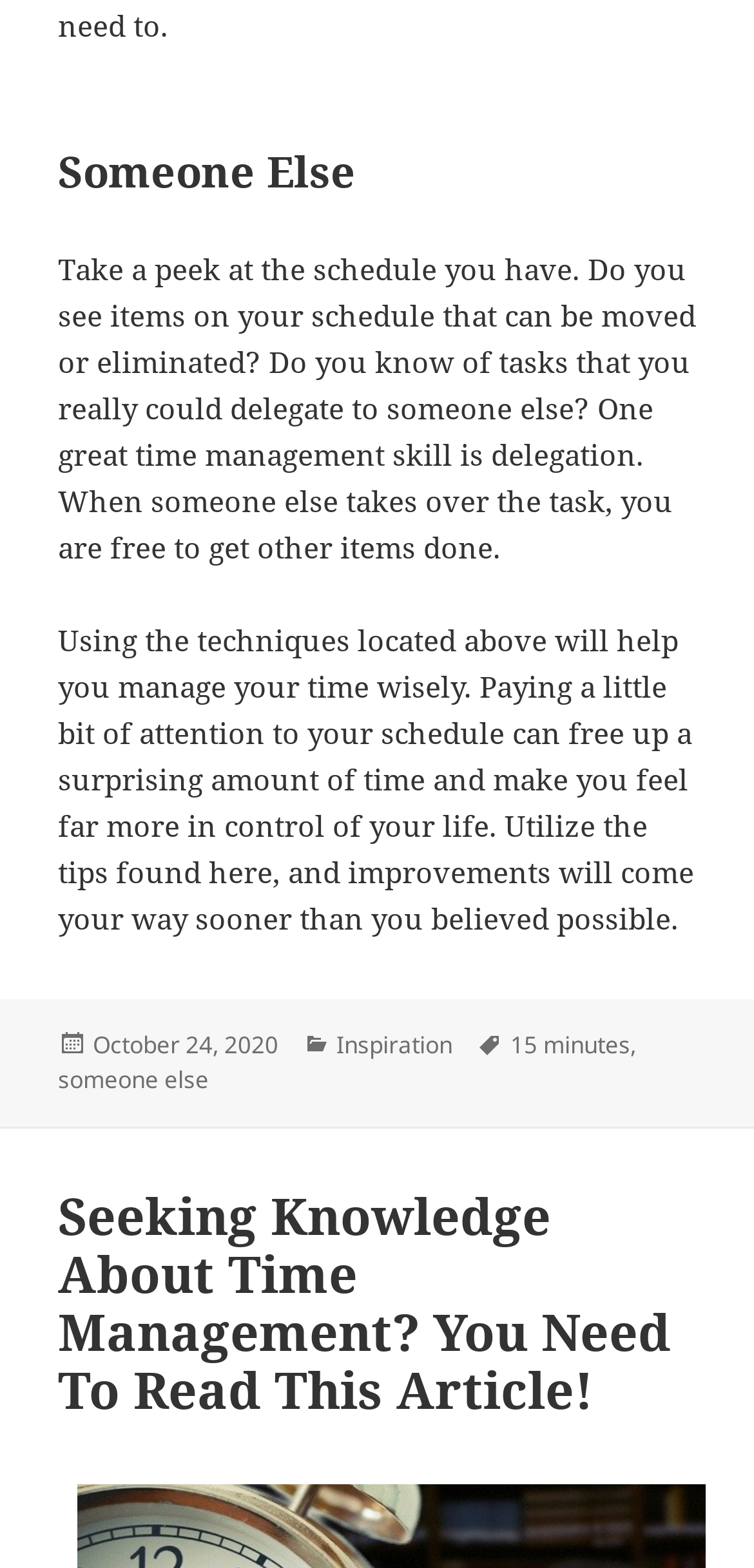Give the bounding box coordinates for the element described by: "15 minutes".

[0.677, 0.655, 0.836, 0.677]